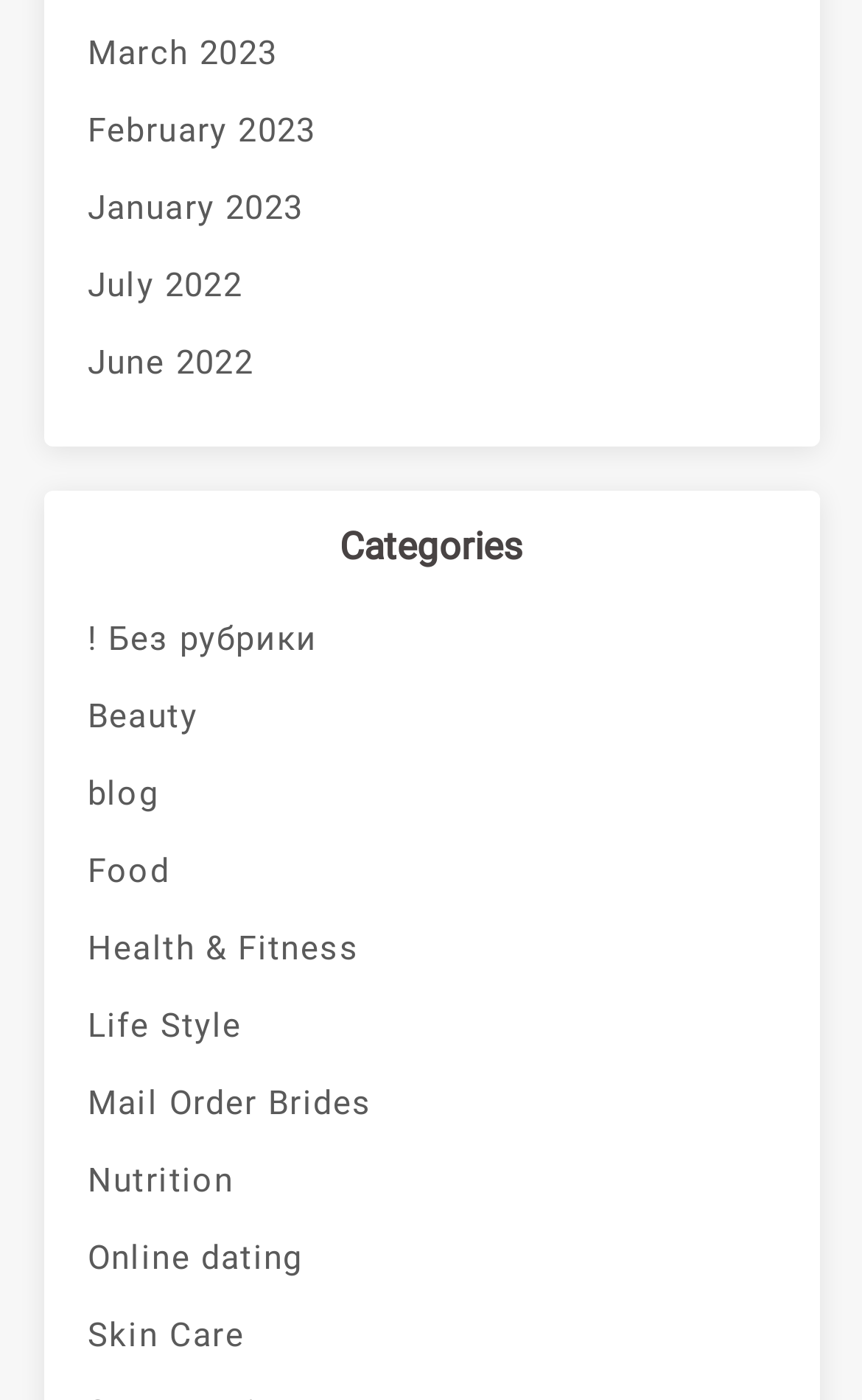Please locate the bounding box coordinates of the element that needs to be clicked to achieve the following instruction: "Explore Mail Order Brides section". The coordinates should be four float numbers between 0 and 1, i.e., [left, top, right, bottom].

[0.101, 0.762, 0.899, 0.817]